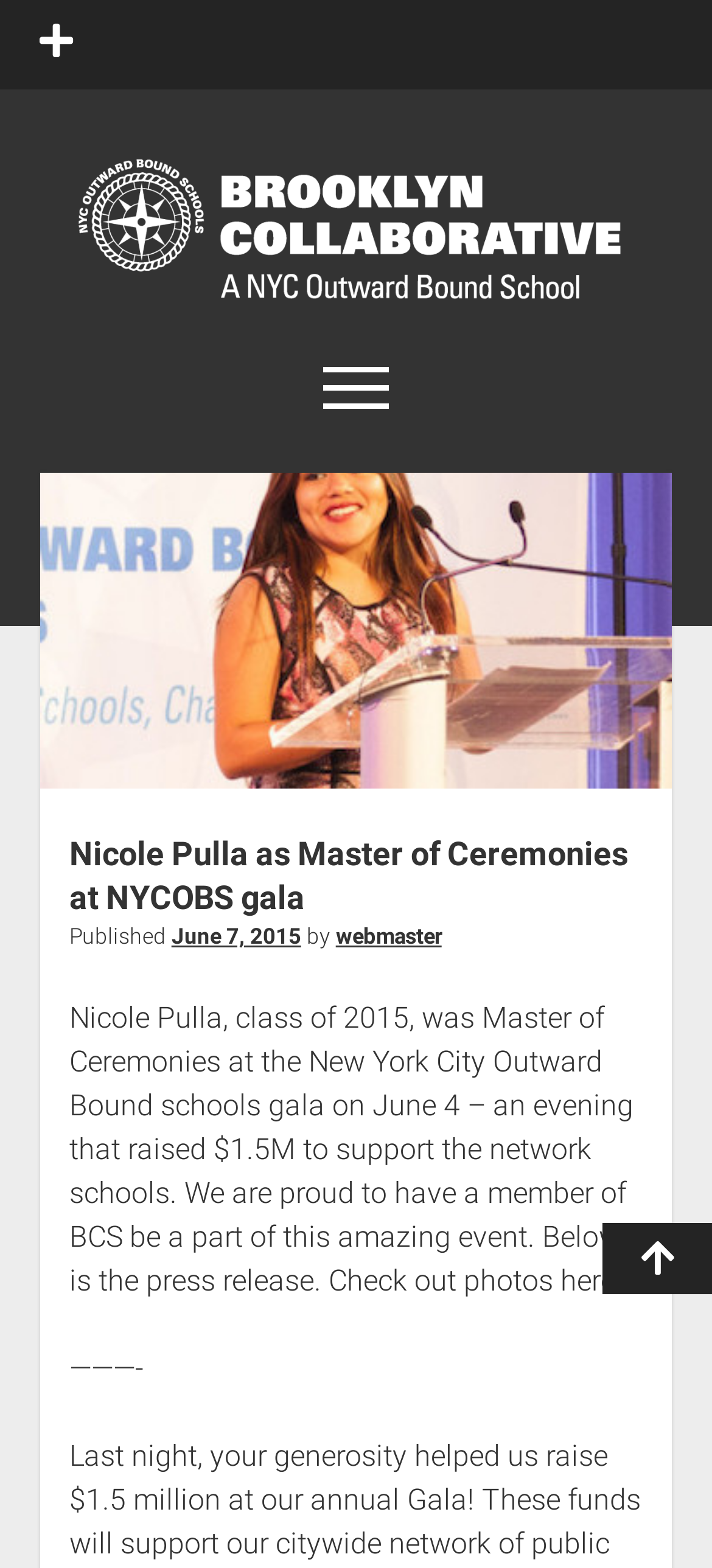Produce a meticulous description of the webpage.

The webpage is about Brooklyn Collaborative, a school, and features a news article about Nicole Pulla, a class of 2015 student, who was the Master of Ceremonies at the New York City Outward Bound schools gala. 

At the top left corner, there is a button to open a menu, and next to it, a link to the Brooklyn Collaborative website with an accompanying image. On the top right corner, there is another button to open a menu, and a search bar with a magnifying glass icon.

Below the top section, there are several links to different pages, including Home, About Us, and Support BCS. These links are organized into three columns, with the first column featuring links related to the school, the second column featuring links related to student life, and the third column featuring links related to supporting the school.

On the left side of the page, there are social media links to Facebook, Instagram, and a contact email and phone number. 

The main content of the page is an article about Nicole Pulla's role at the gala, which raised $1.5 million to support the network schools. The article includes a press release and a link to photos from the event.

At the bottom of the page, there is a button to scroll to the top.